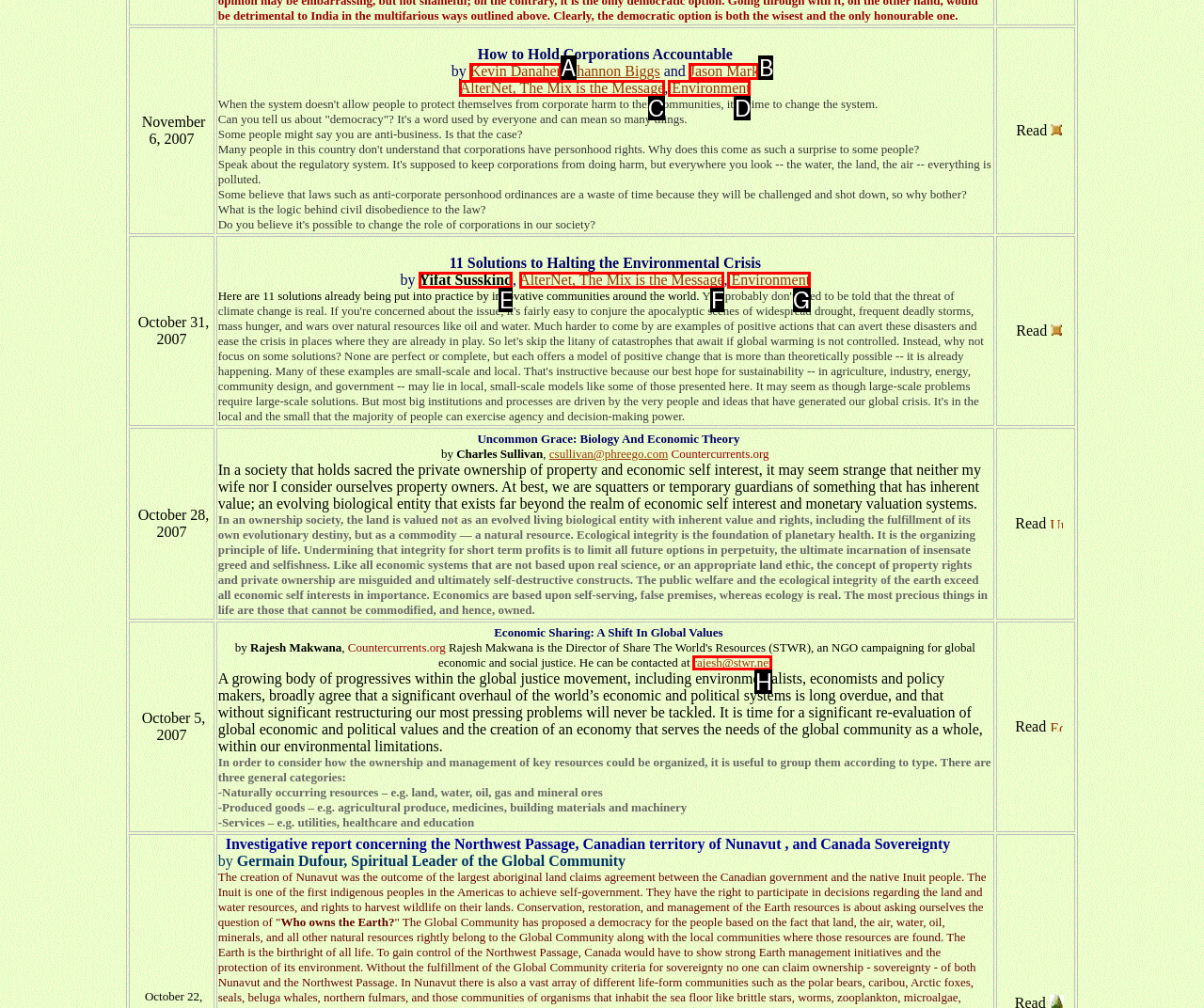Based on the provided element description: Yifat Susskind, identify the best matching HTML element. Respond with the corresponding letter from the options shown.

E